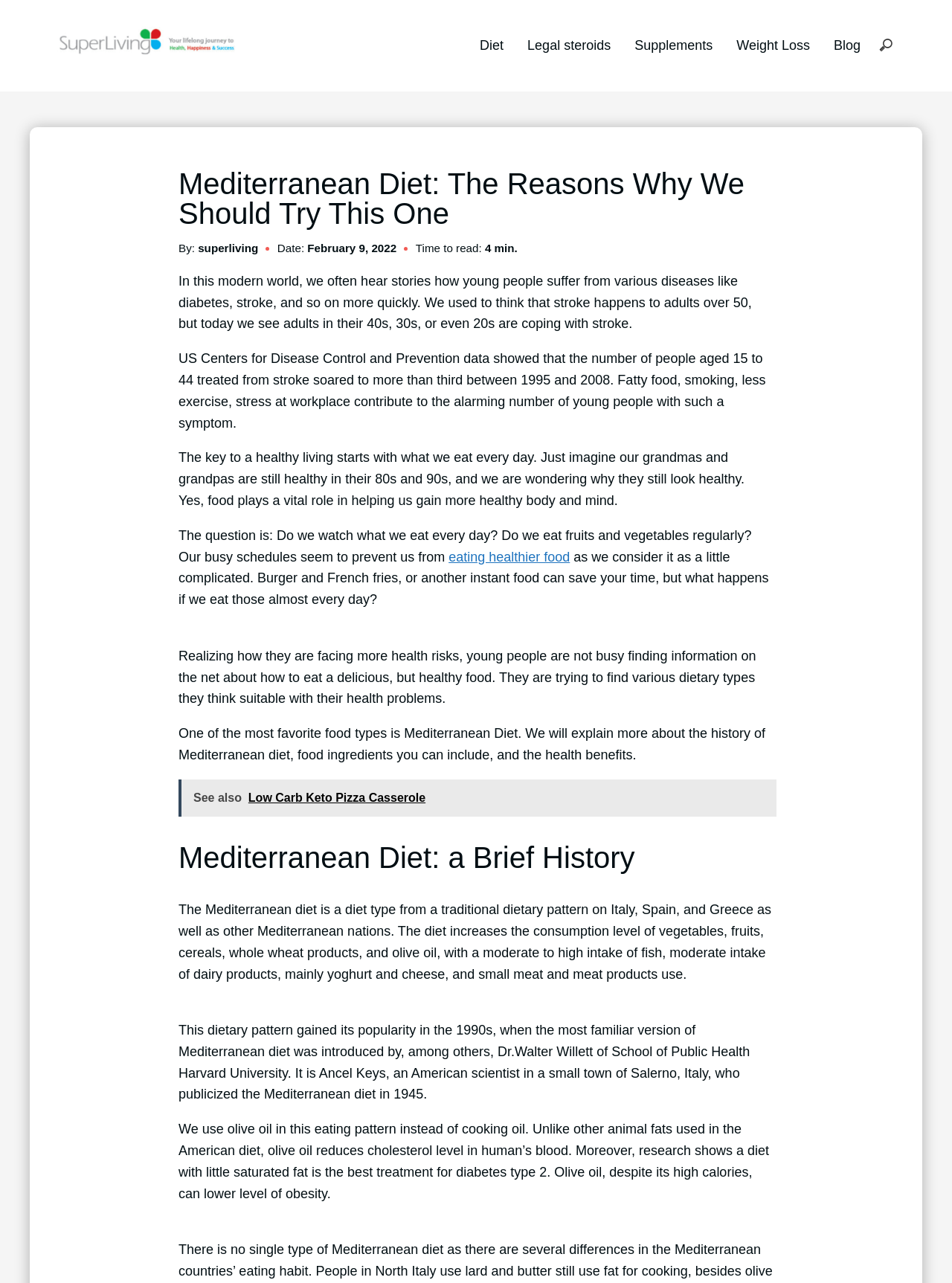Bounding box coordinates are specified in the format (top-left x, top-left y, bottom-right x, bottom-right y). All values are floating point numbers bounded between 0 and 1. Please provide the bounding box coordinate of the region this sentence describes: Weight Loss

[0.774, 0.03, 0.851, 0.041]